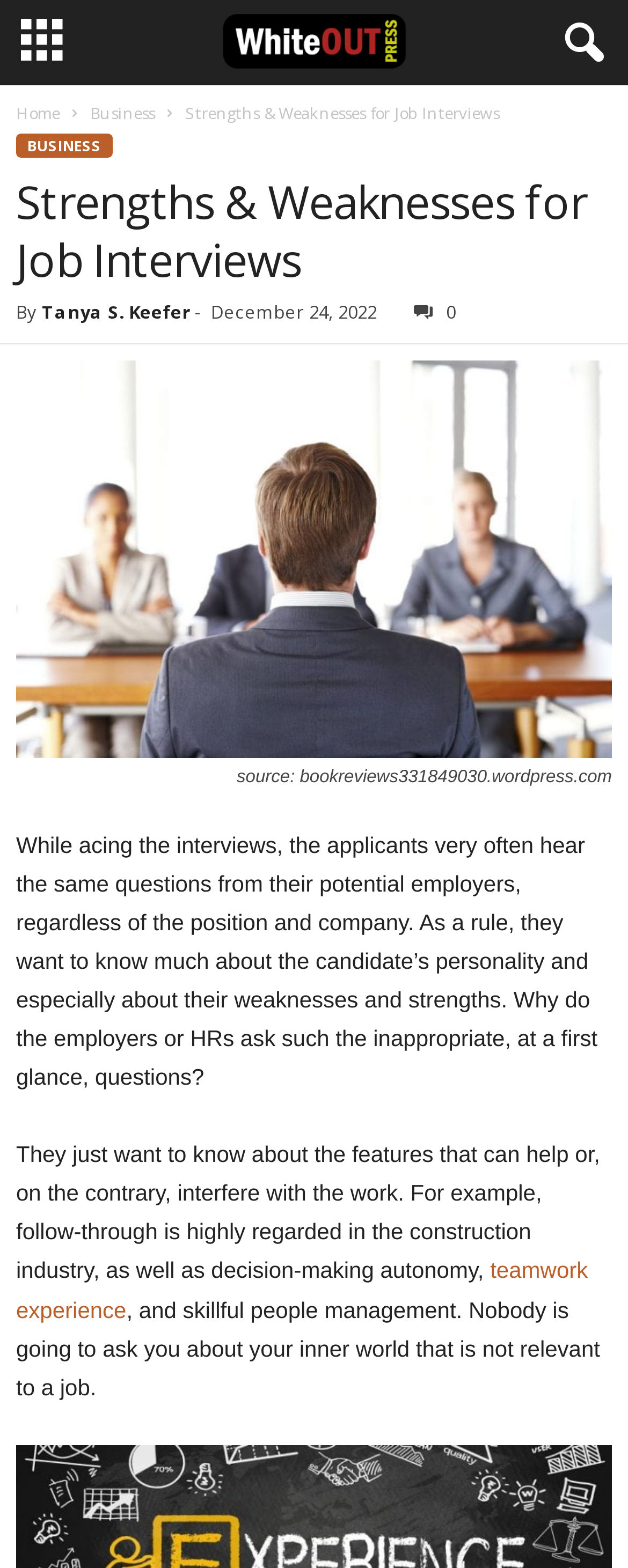Refer to the screenshot and give an in-depth answer to this question: What is the purpose of employers asking about strengths and weaknesses?

According to the article, employers ask about strengths and weaknesses to know about the features that can help or interfere with the work, such as follow-through, decision-making autonomy, teamwork experience, and skillful people management.